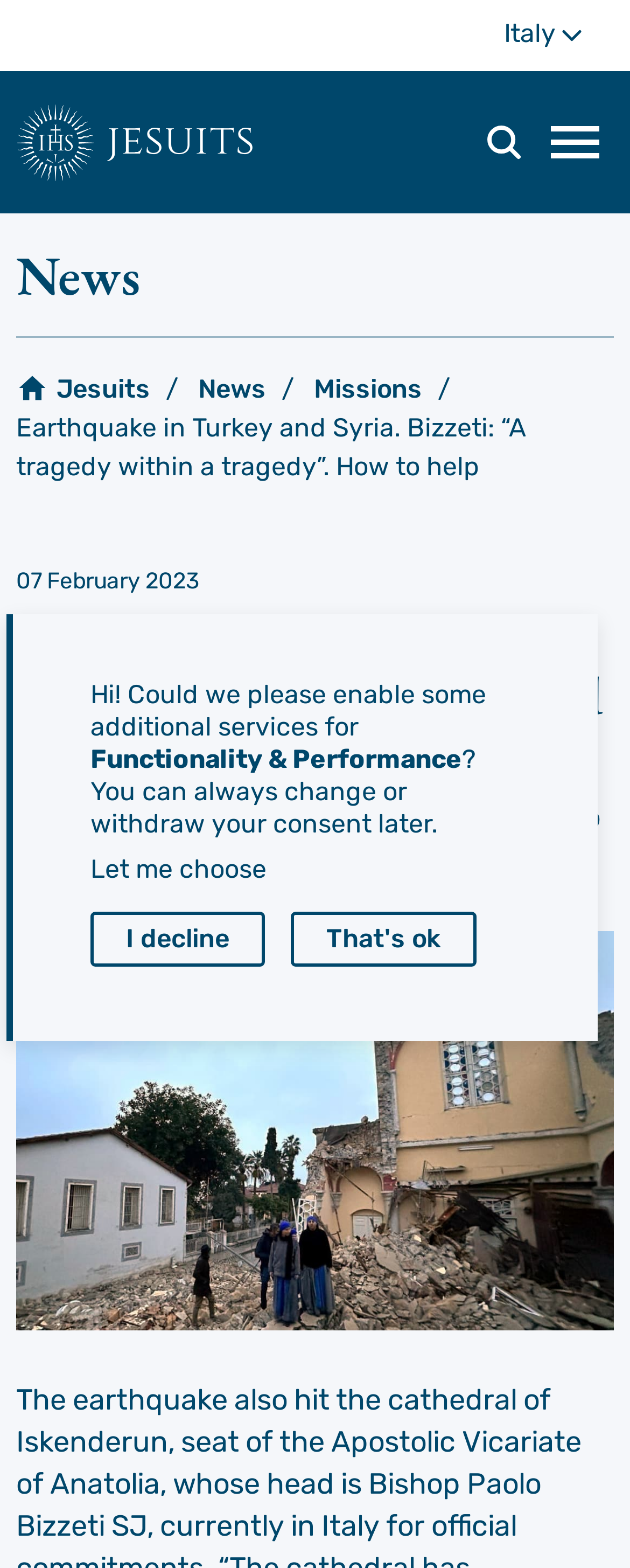Generate an in-depth caption that captures all aspects of the webpage.

The webpage is about the earthquake in Turkey and Syria, with a focus on how to help. At the top, there is a link to skip to the main content. On the top-right corner, there is a button labeled "More" with a popup menu. Below it, there is a link with an image, followed by a link to "Jesuits" and another button with an image.

The main navigation menu is located on the top-right corner, with a button that has a popup menu. Above the main content, there is a header section with links to "News", "Jesuits", "News", and "Missions". The main title of the article is "Earthquake in Turkey and Syria. Bizzeti: “A tragedy within a tragedy”. How to help", which is displayed prominently.

Below the title, there is a time stamp indicating the date of the article, "07 February 2023". There is also an image and a link to "MISSIONS". The main content of the article is divided into sections, with a heading that repeats the title of the article.

On the right side of the page, there is a section with a figure, which takes up a significant amount of space. At the bottom of the page, there is a section with a message asking users to enable additional services, with options to "Let me choose", "I decline", or "That's ok".